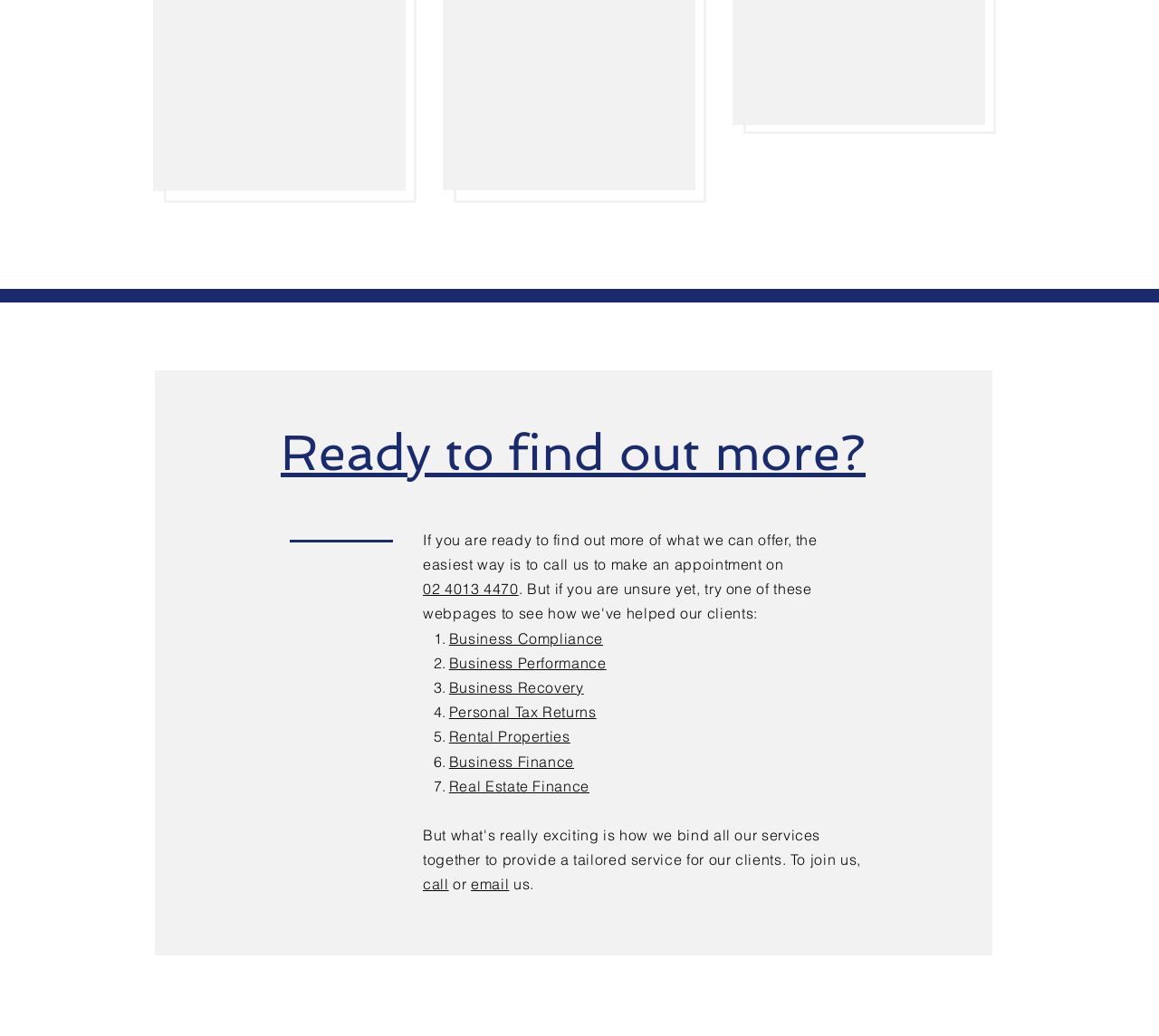What is the alternative to calling to make an appointment?
Using the picture, provide a one-word or short phrase answer.

email